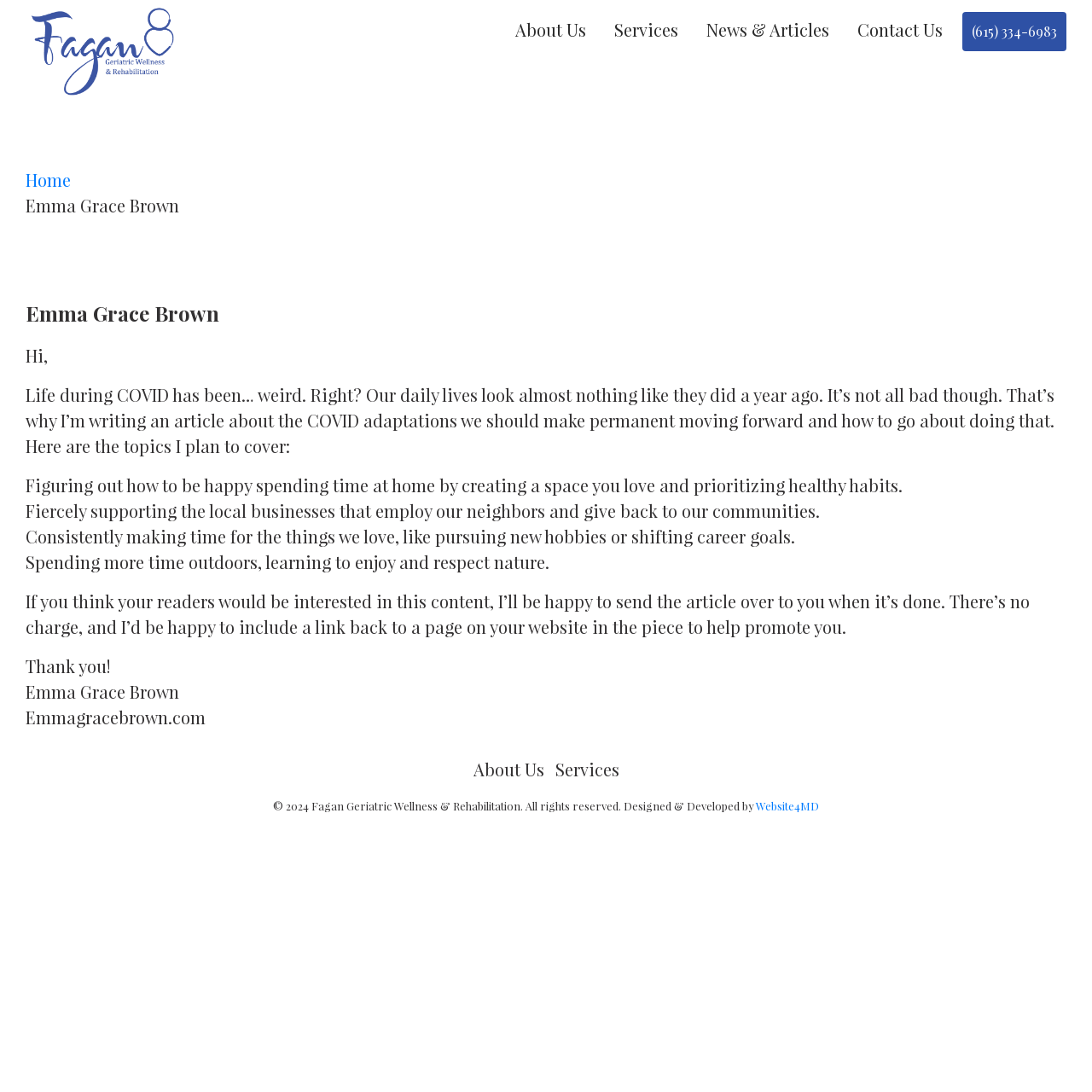Determine the bounding box coordinates for the region that must be clicked to execute the following instruction: "Visit Home page".

[0.023, 0.154, 0.065, 0.175]